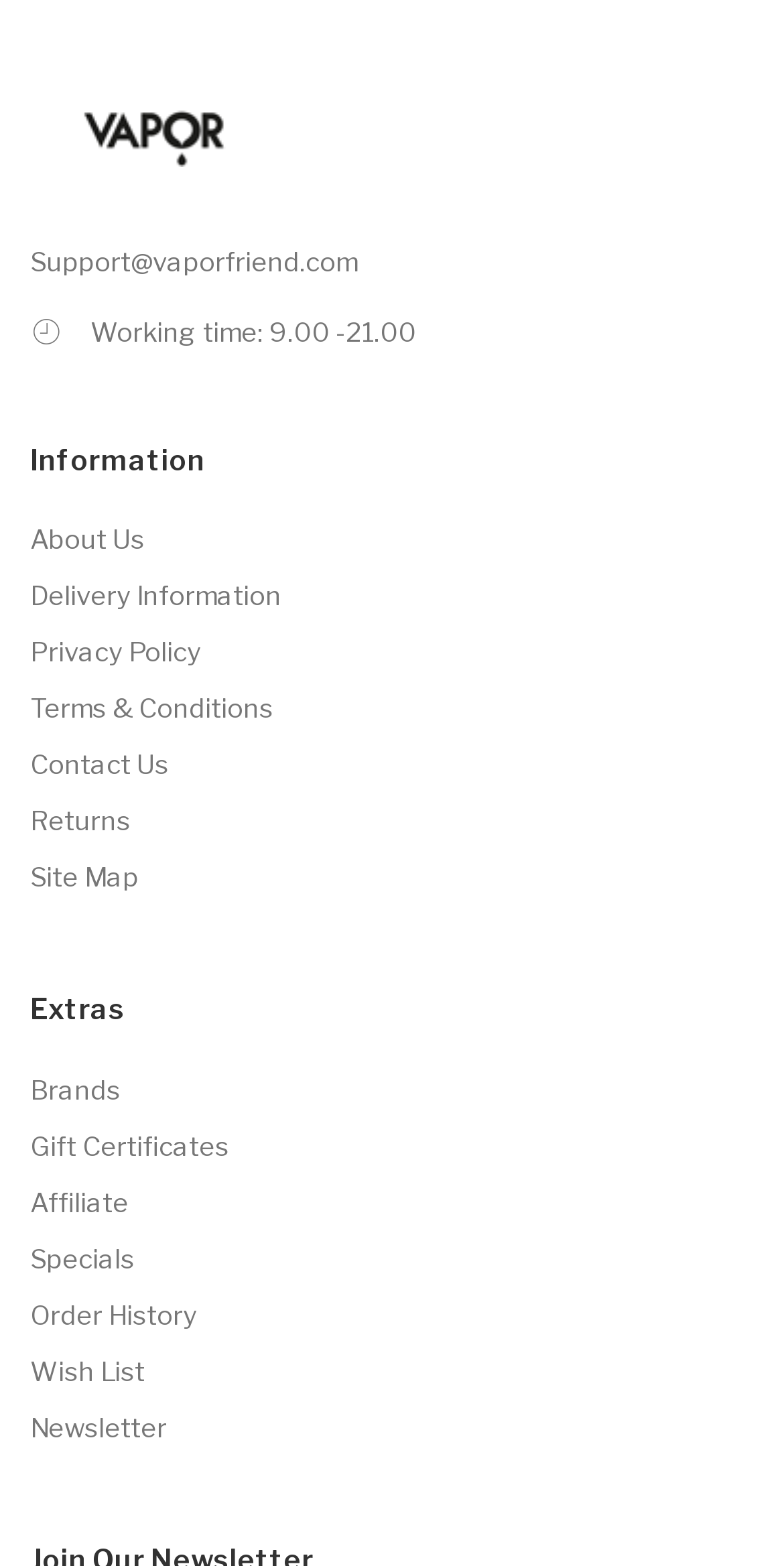Determine the bounding box coordinates (top-left x, top-left y, bottom-right x, bottom-right y) of the UI element described in the following text: HEALTH WITH DIET

None